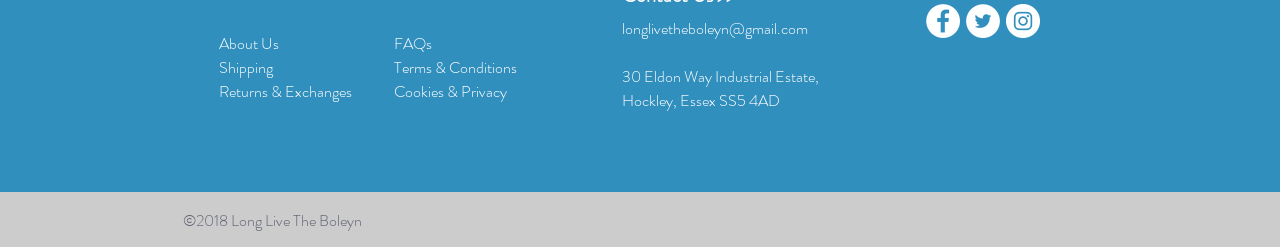Respond with a single word or phrase to the following question:
What is the company's email address?

longlivetheboleyn@gmail.com